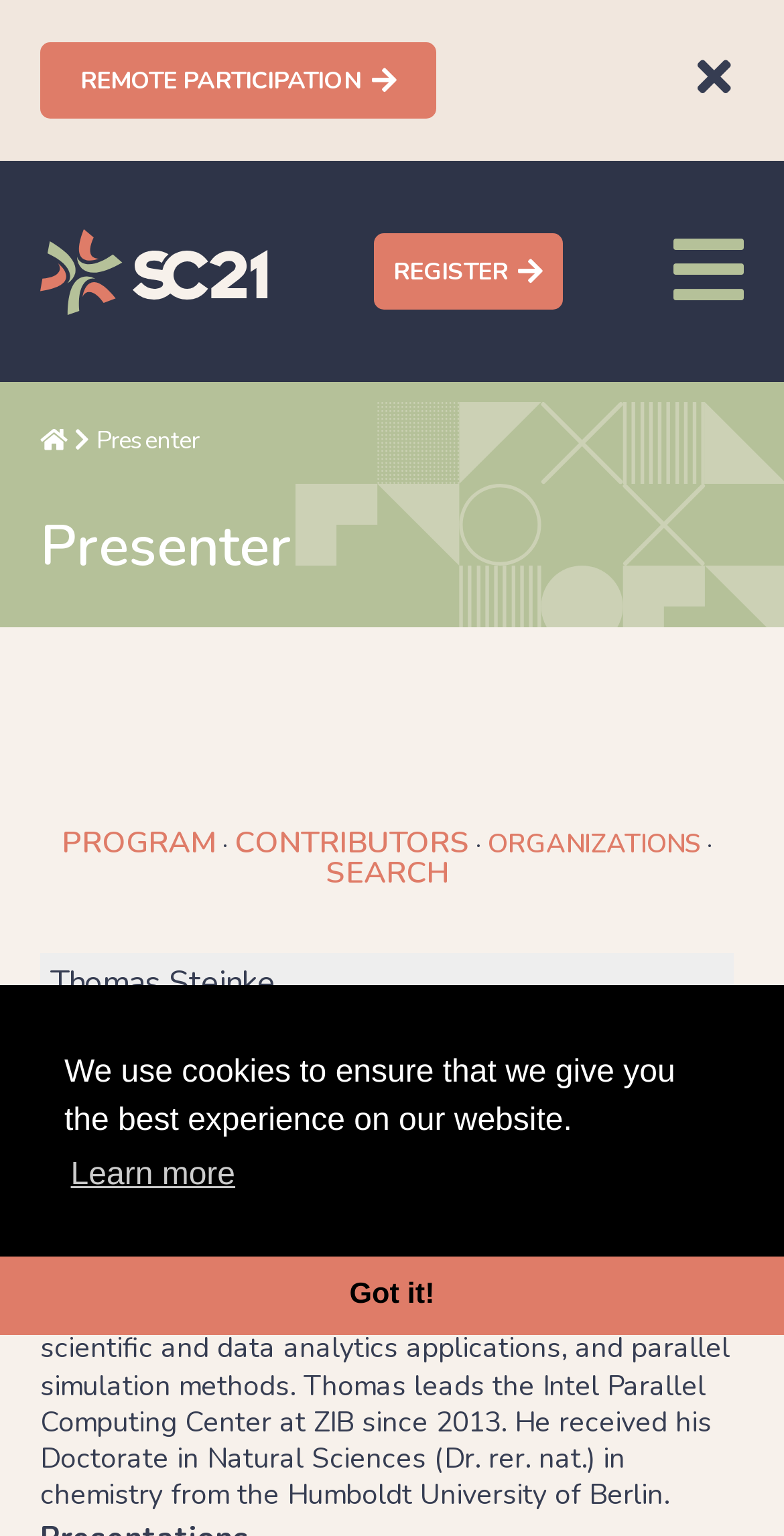What is the topic of research mentioned on this page?
Based on the image, answer the question with as much detail as possible.

I found the answer by looking at the text description of Thomas Steinke's research interests, which mentions high performance computing, heterogeneous systems, and parallel simulation methods.